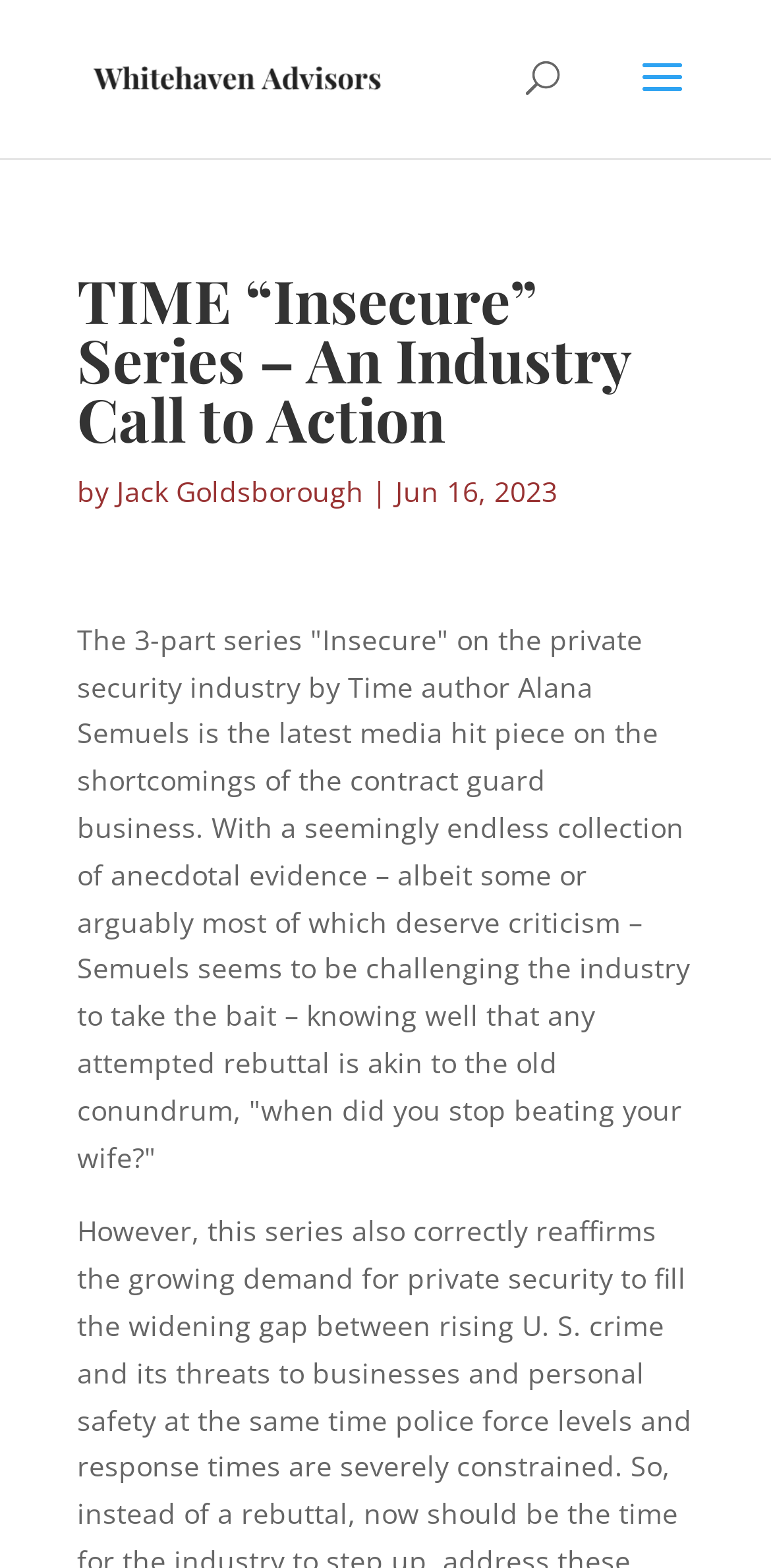Please examine the image and provide a detailed answer to the question: What is the date of the article?

I found the answer by examining the text content of the webpage, specifically the part that says 'Jun 16, 2023'. This is likely the date the article was published, as it is presented in a format commonly used for dates.